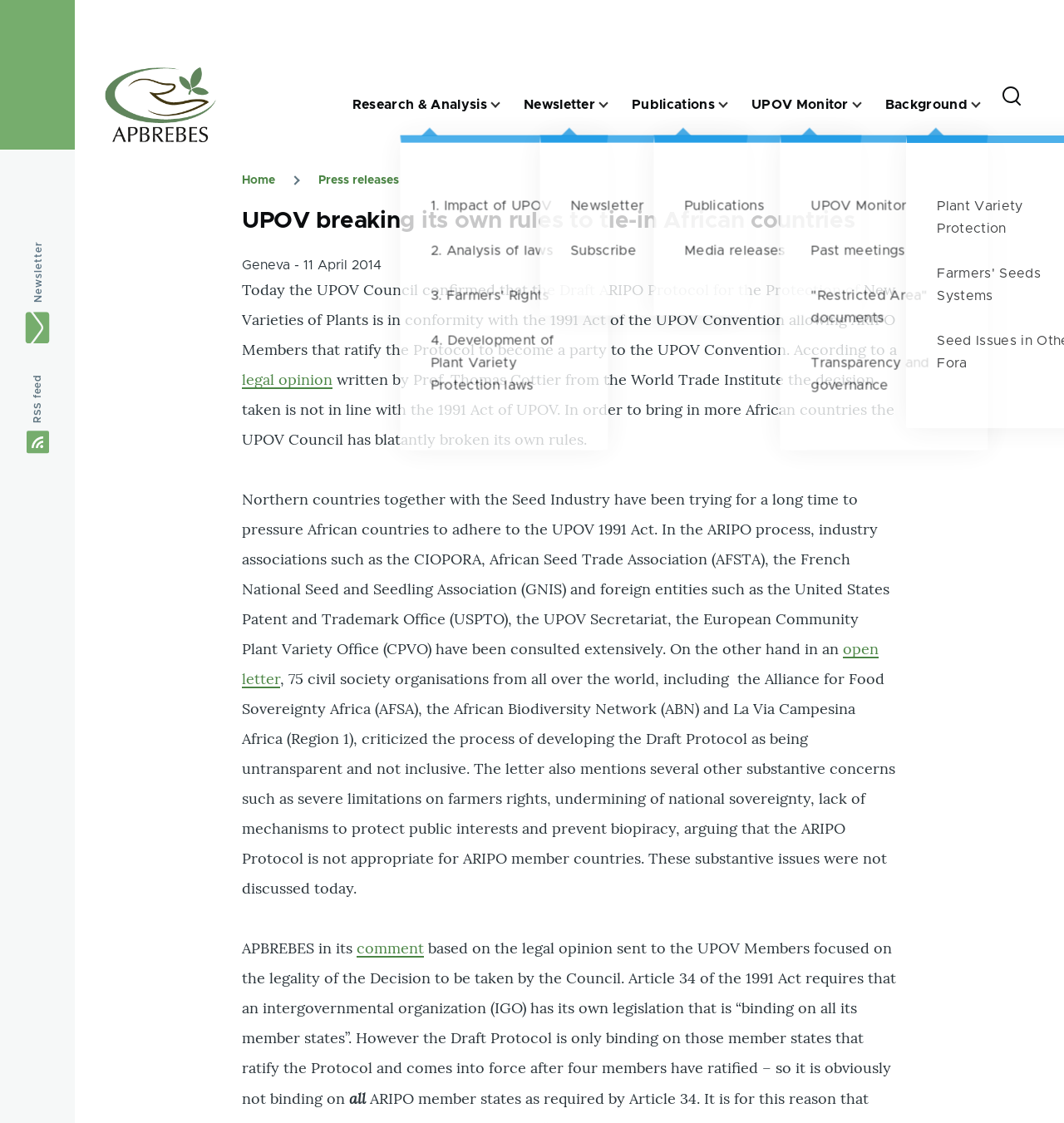Locate the bounding box of the UI element based on this description: "Research & Analysis sub-navigation". Provide four float numbers between 0 and 1 as [left, top, right, bottom].

[0.458, 0.057, 0.492, 0.13]